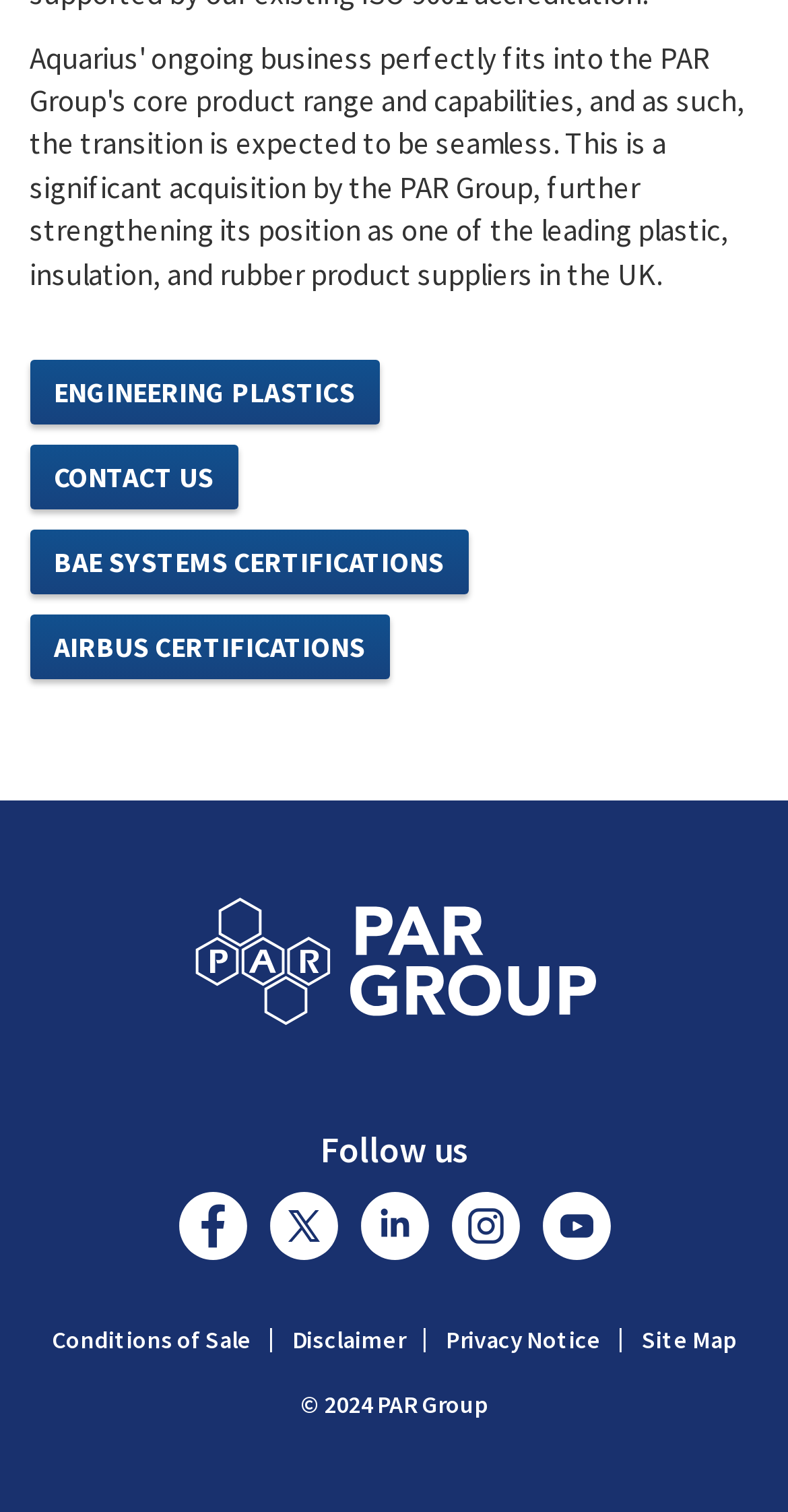What is the logo at the bottom of the webpage? Refer to the image and provide a one-word or short phrase answer.

PAR Group logo